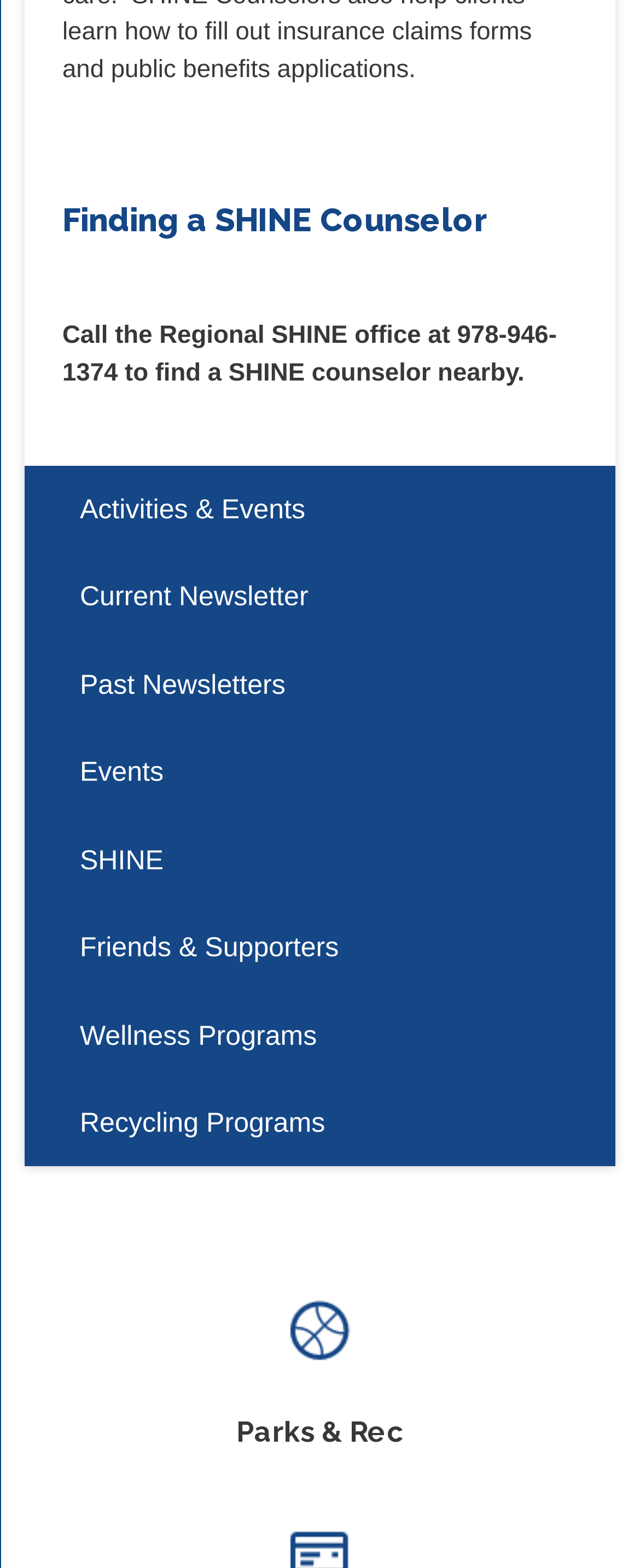Using the description "创作工具下载", predict the bounding box of the relevant HTML element.

None